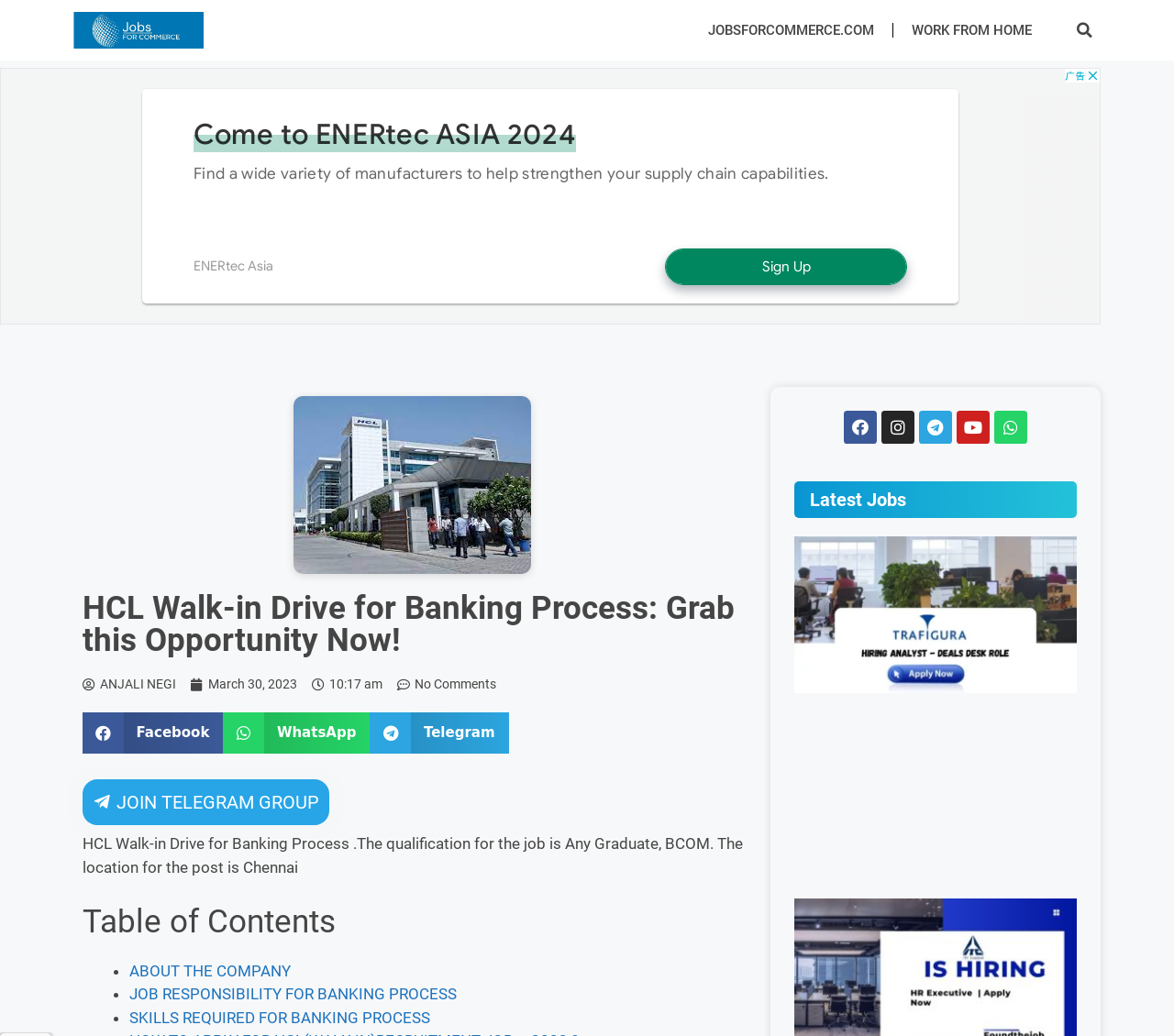Predict the bounding box coordinates of the UI element that matches this description: "Telegram". The coordinates should be in the format [left, top, right, bottom] with each value between 0 and 1.

[0.315, 0.745, 0.433, 0.785]